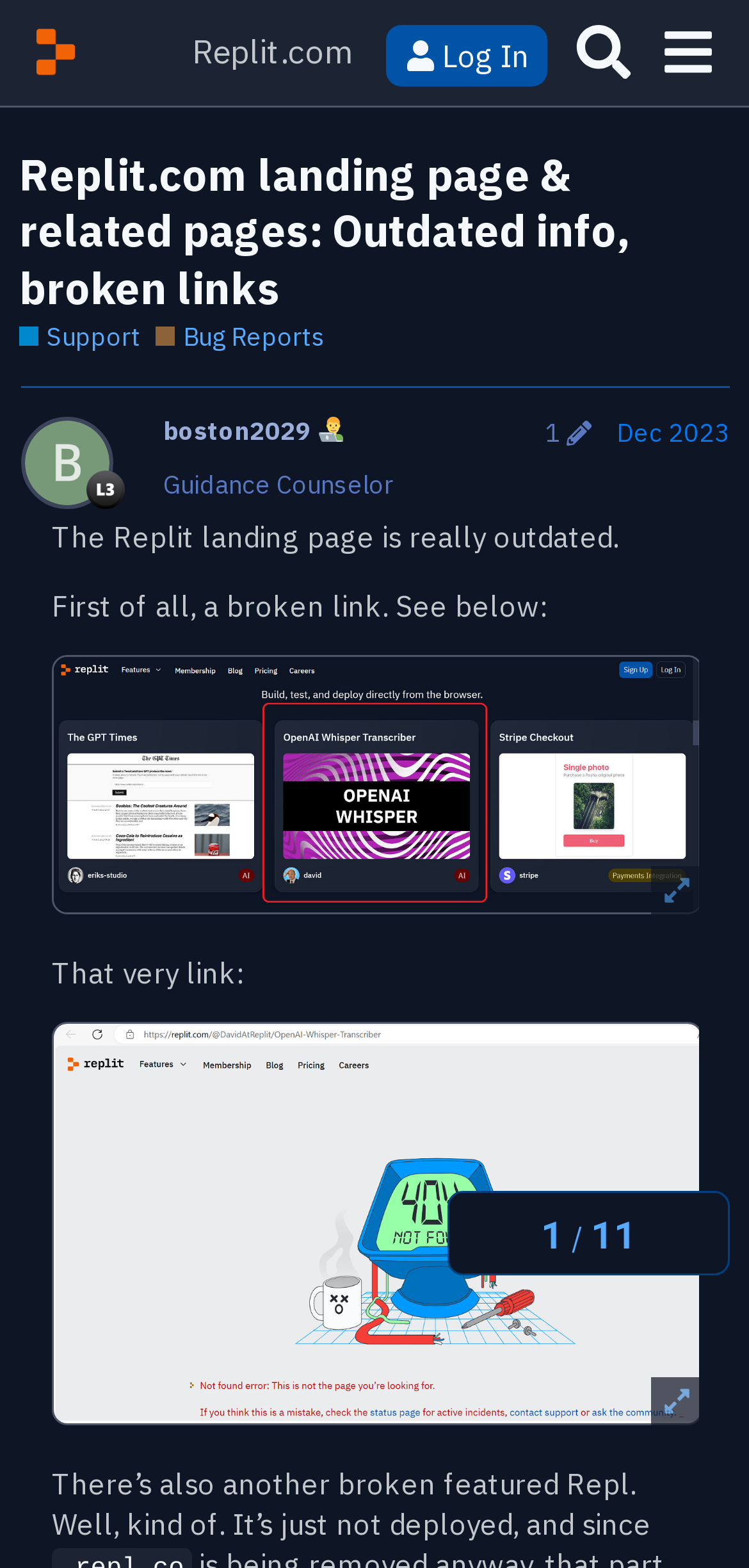Predict the bounding box of the UI element based on the description: "image1605×989 109 KB". The coordinates should be four float numbers between 0 and 1, formatted as [left, top, right, bottom].

[0.069, 0.652, 0.933, 0.908]